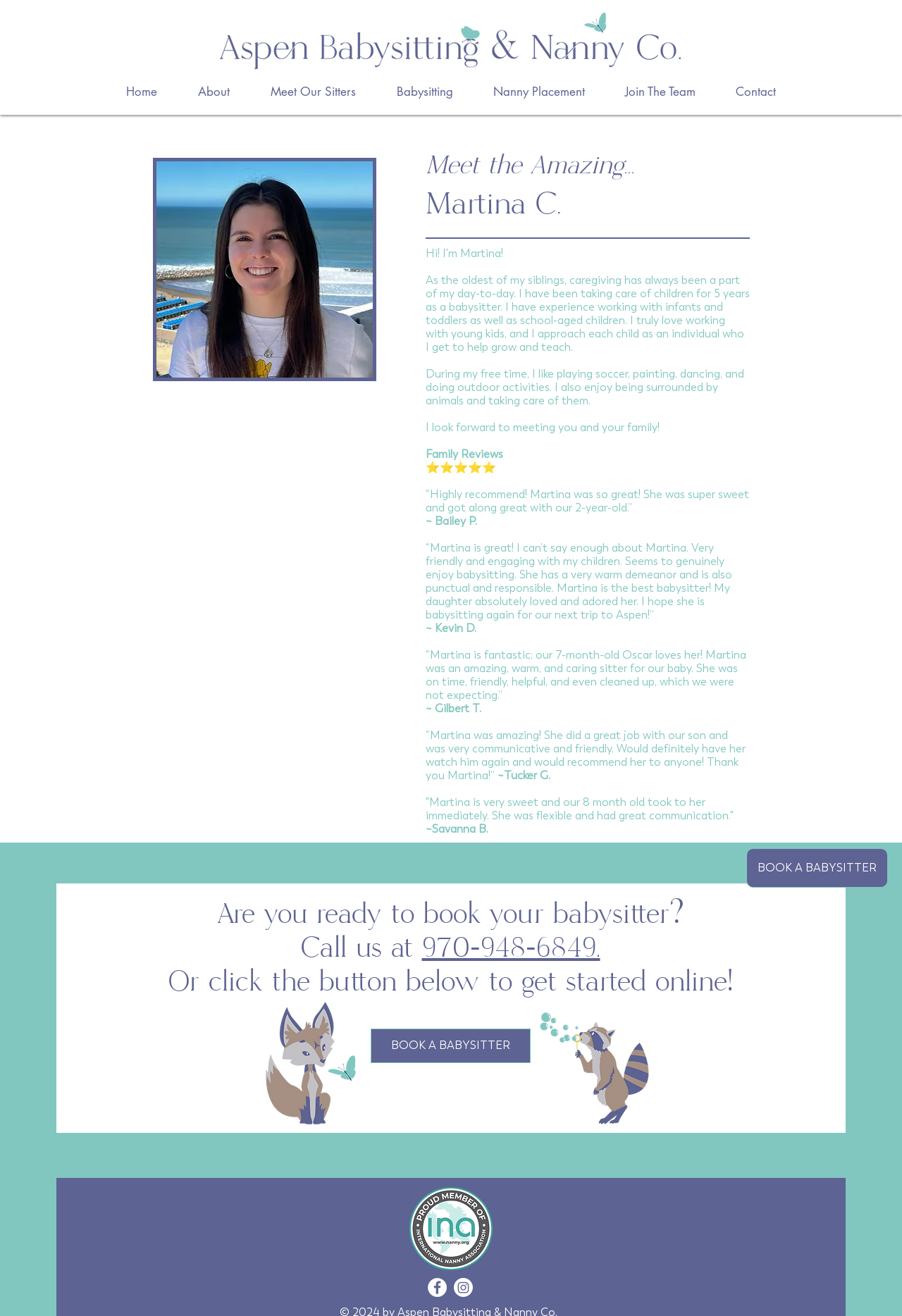What is the name of the babysitter?
Using the image, respond with a single word or phrase.

Martina C.